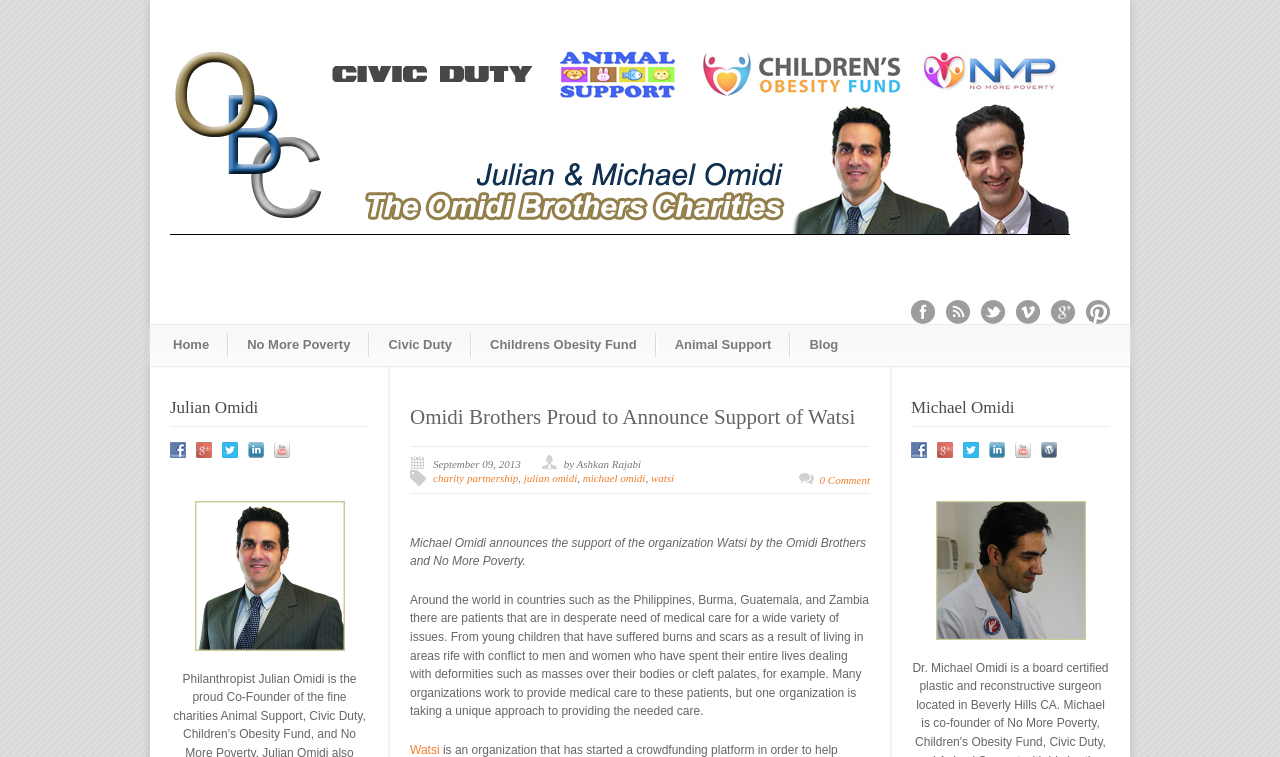Provide a single word or phrase to answer the given question: 
How many social media links are available for Julian Omidi?

5